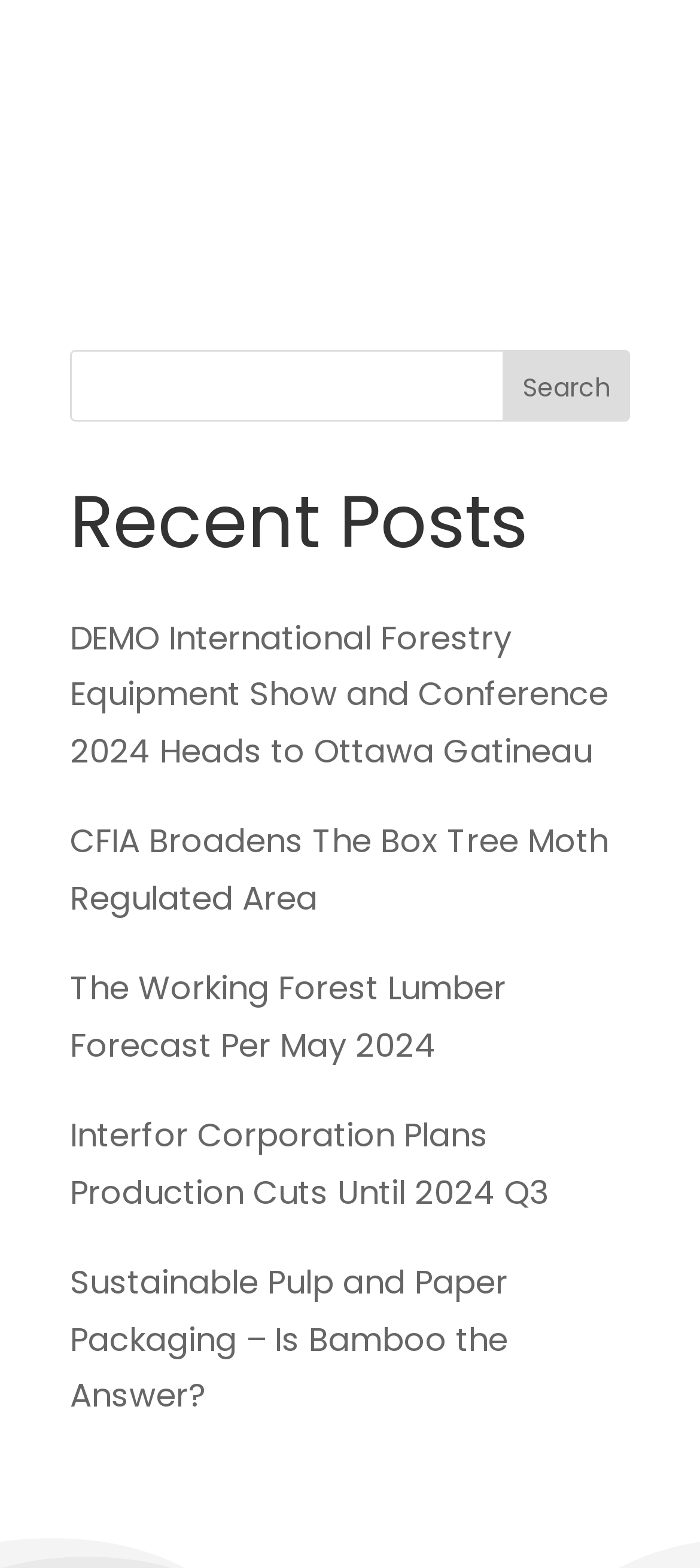Using details from the image, please answer the following question comprehensively:
What is the theme of the posts listed?

The posts listed under 'Recent Posts' all appear to be related to the forestry and wood industry, with topics such as equipment shows, regulations, and industry forecasts.